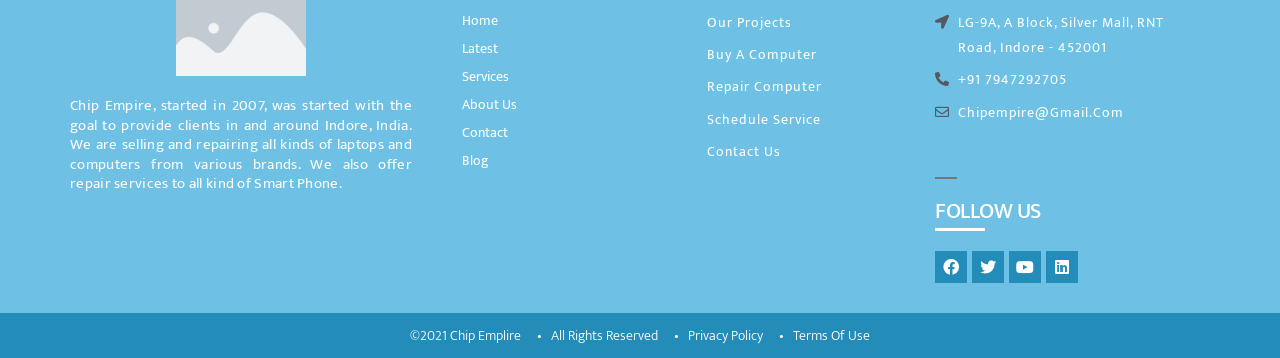Could you specify the bounding box coordinates for the clickable section to complete the following instruction: "View About Us"?

[0.361, 0.254, 0.537, 0.333]